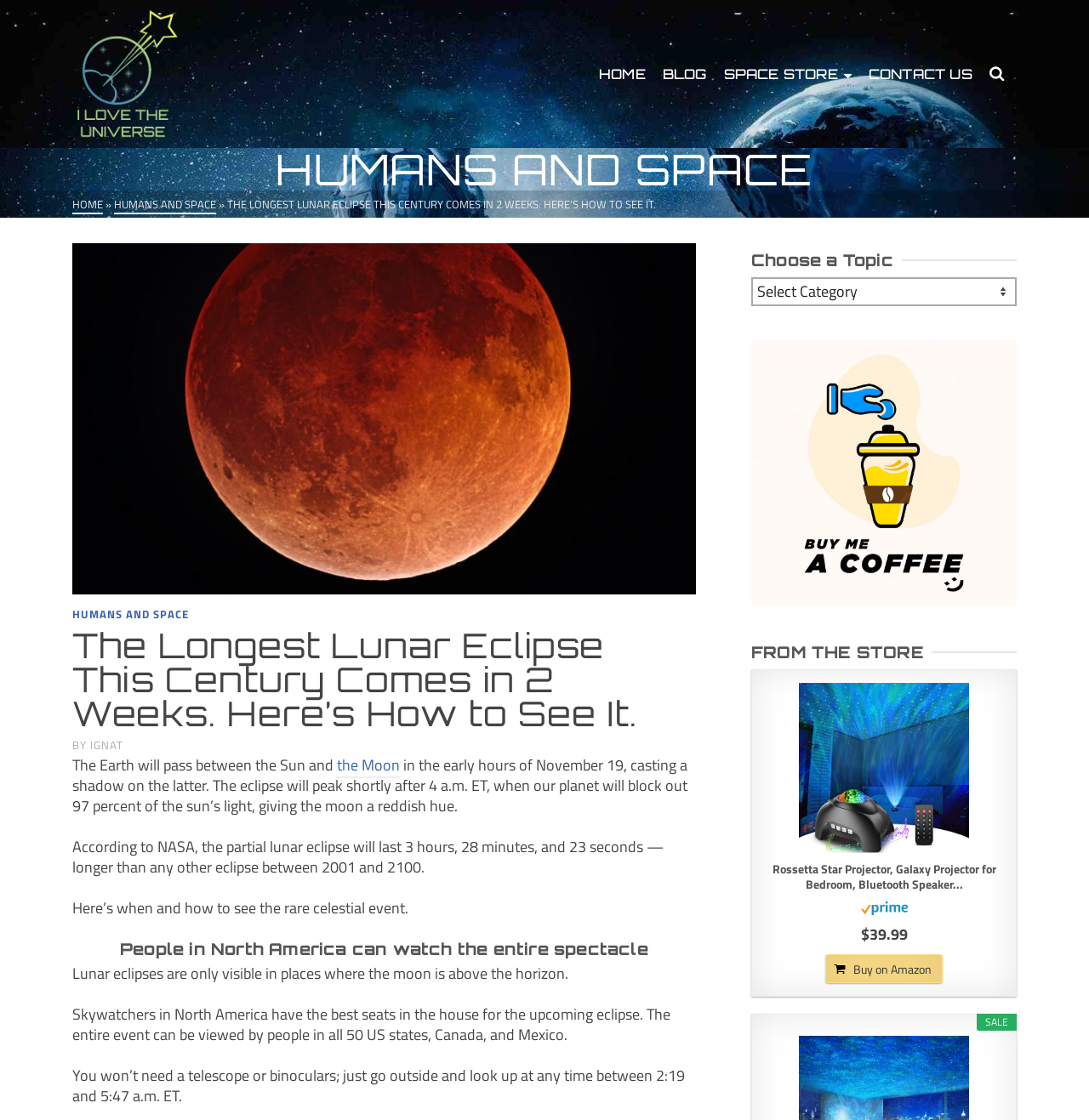Please determine the bounding box coordinates for the element that should be clicked to follow these instructions: "Choose a topic from the dropdown menu".

[0.69, 0.248, 0.934, 0.273]